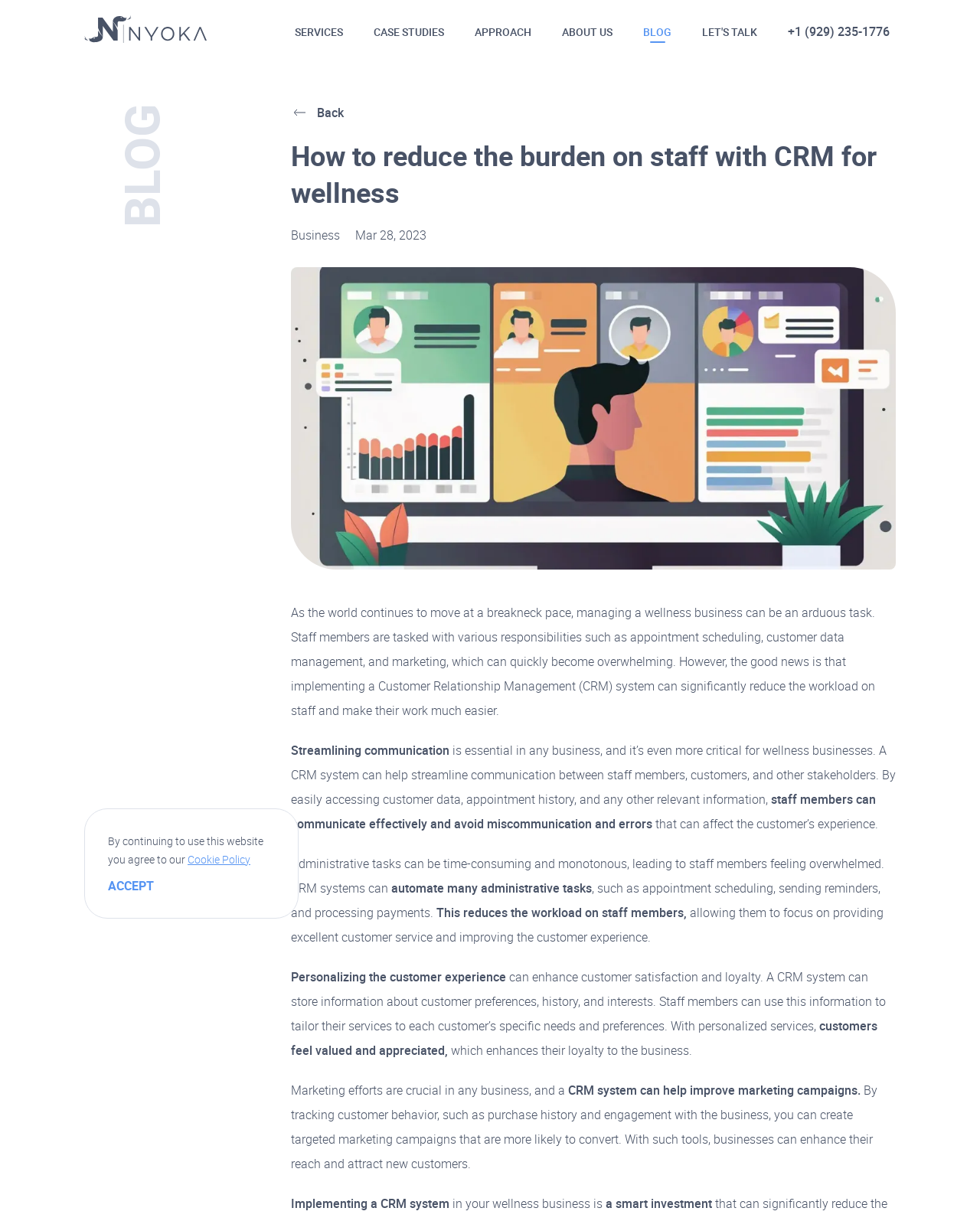Please locate the bounding box coordinates for the element that should be clicked to achieve the following instruction: "Go to the 'CASE STUDIES' page". Ensure the coordinates are given as four float numbers between 0 and 1, i.e., [left, top, right, bottom].

[0.381, 0.02, 0.453, 0.032]